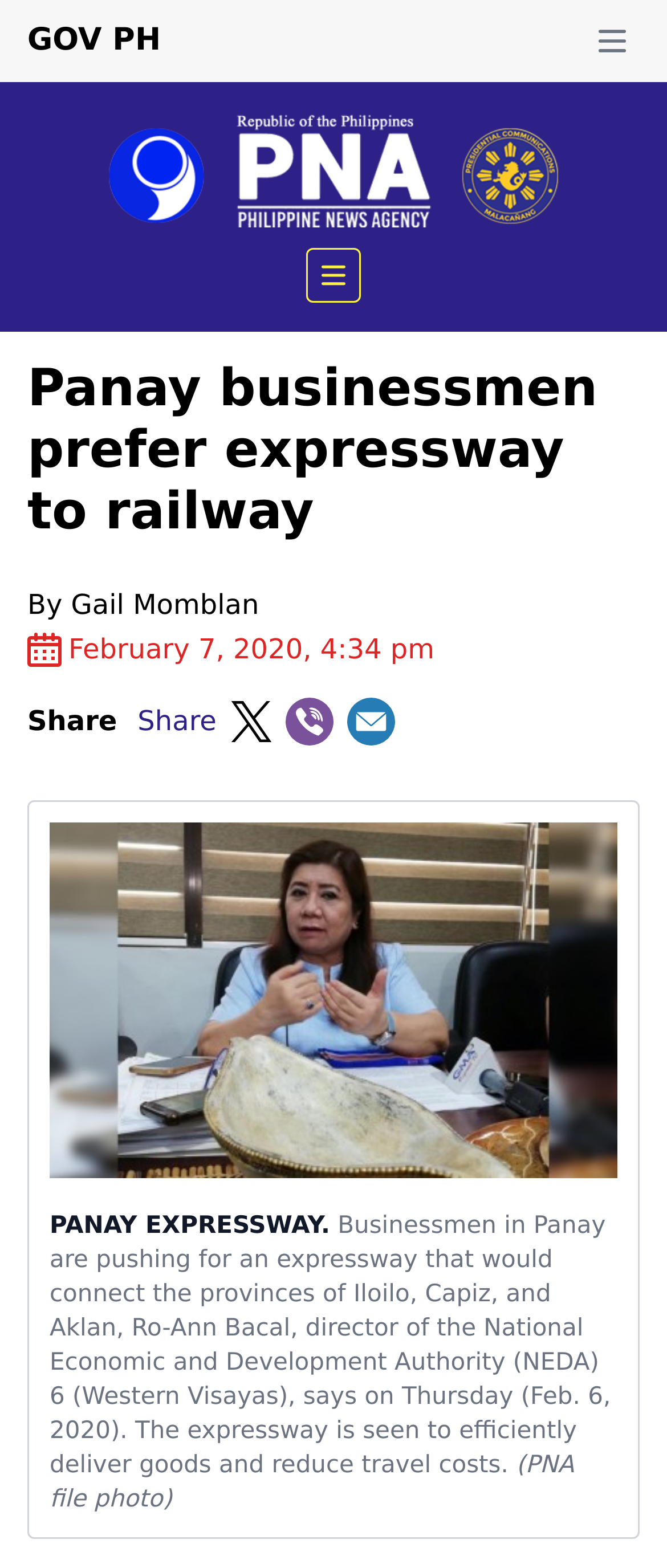Identify the bounding box coordinates for the UI element described as: "GOV PH". The coordinates should be provided as four floats between 0 and 1: [left, top, right, bottom].

[0.041, 0.011, 0.241, 0.041]